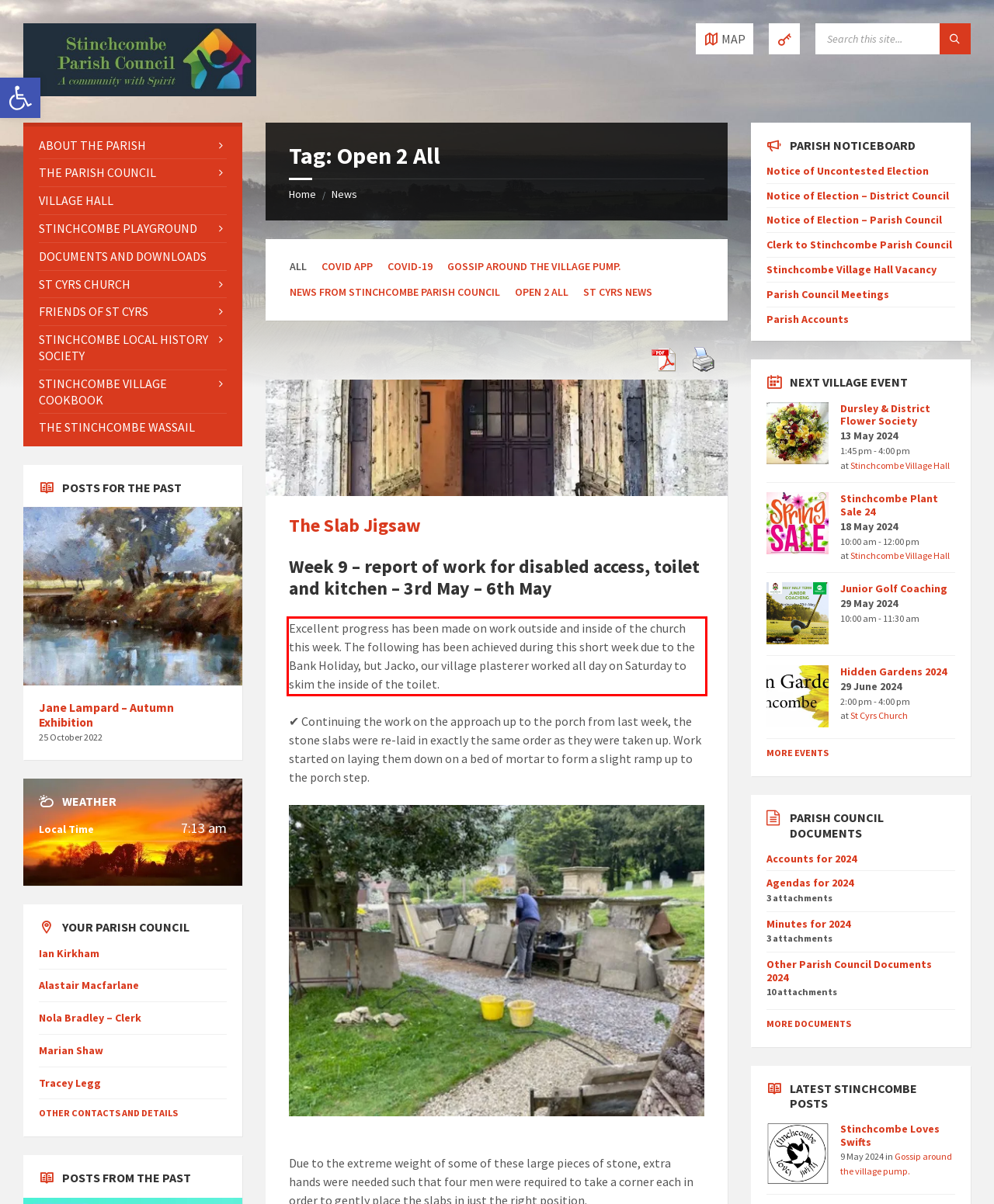You are looking at a screenshot of a webpage with a red rectangle bounding box. Use OCR to identify and extract the text content found inside this red bounding box.

Excellent progress has been made on work outside and inside of the church this week. The following has been achieved during this short week due to the Bank Holiday, but Jacko, our village plasterer worked all day on Saturday to skim the inside of the toilet.